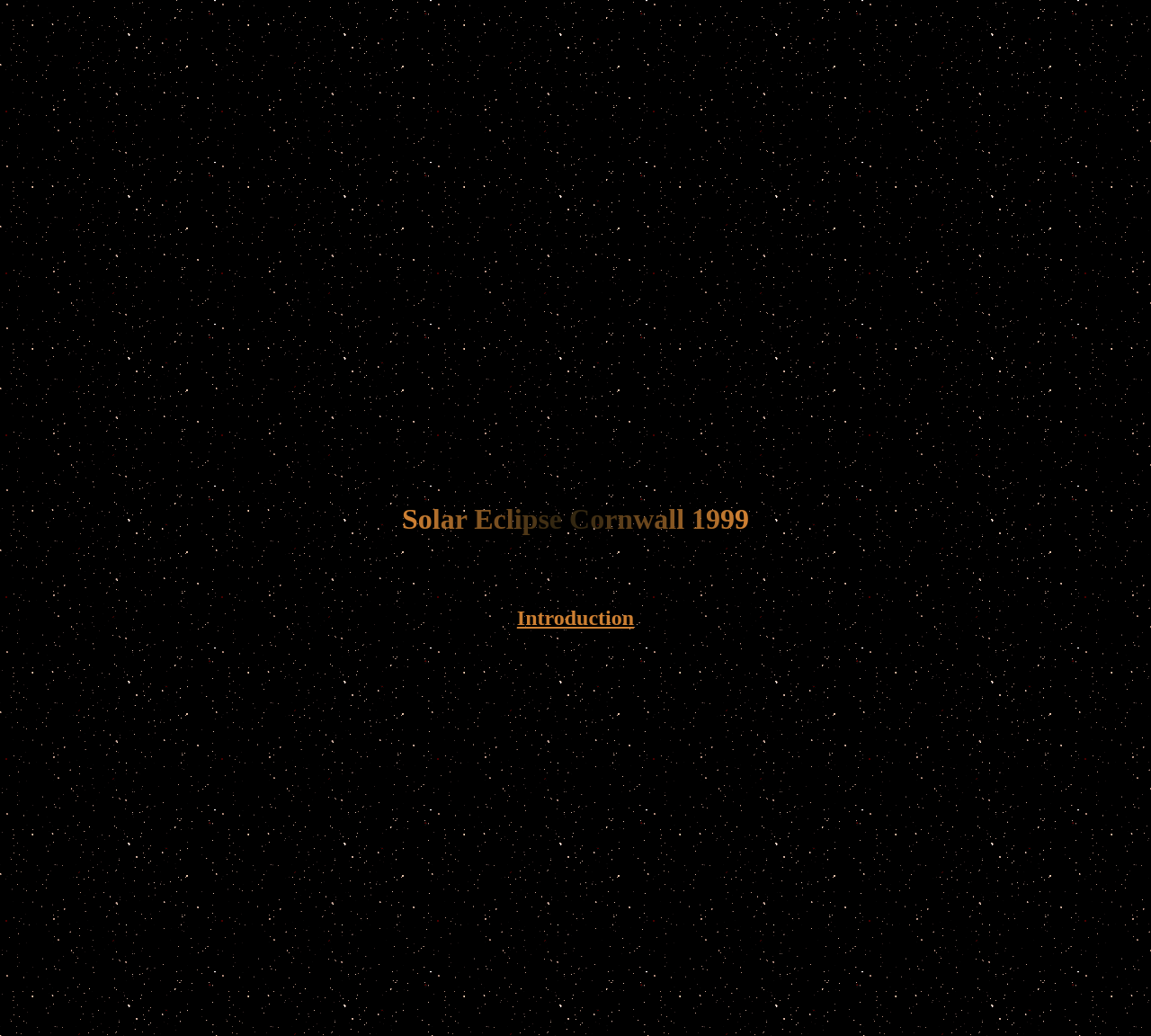Can you find and generate the webpage's heading?

Solar Eclipse Cornwall 1999